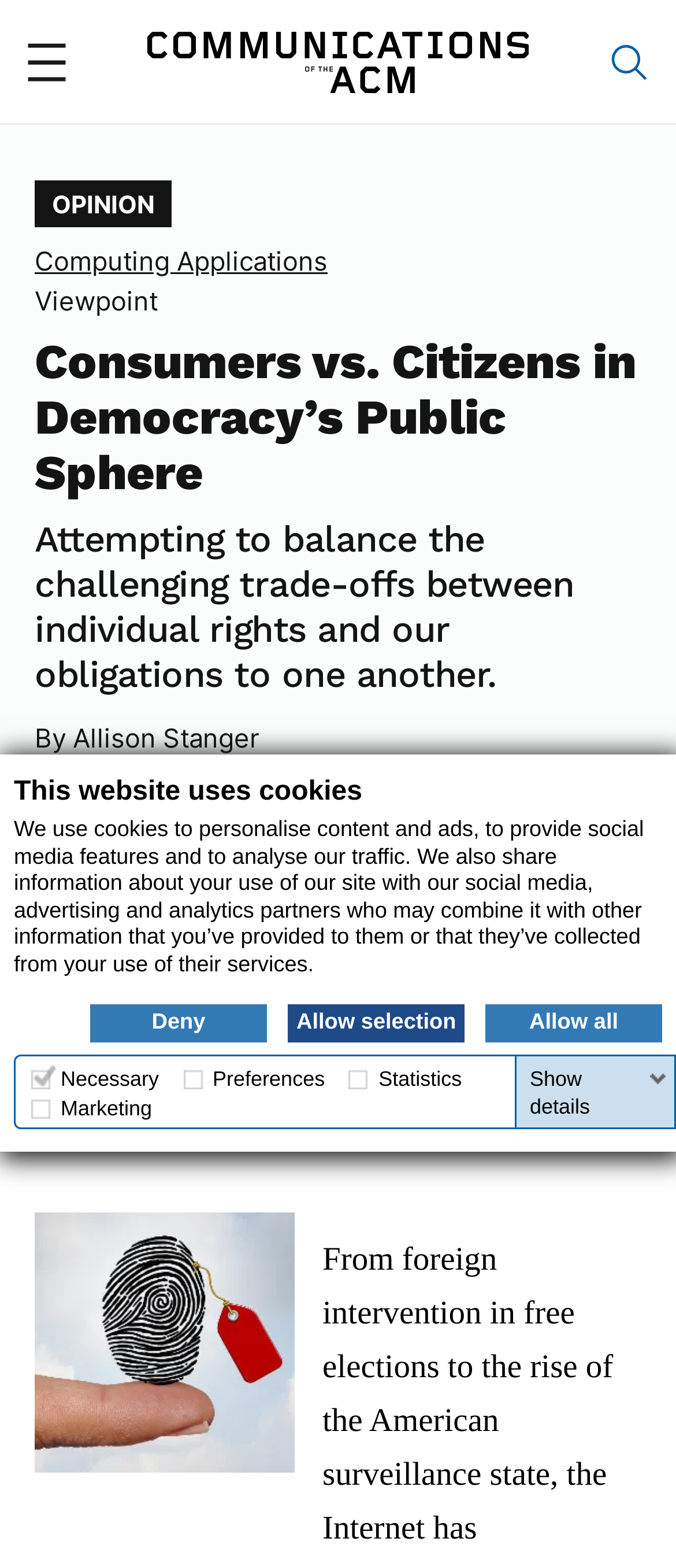Given the description "→ Tiana Mahefasoa RANDRIANALIJAONA", provide the bounding box coordinates of the corresponding UI element.

None